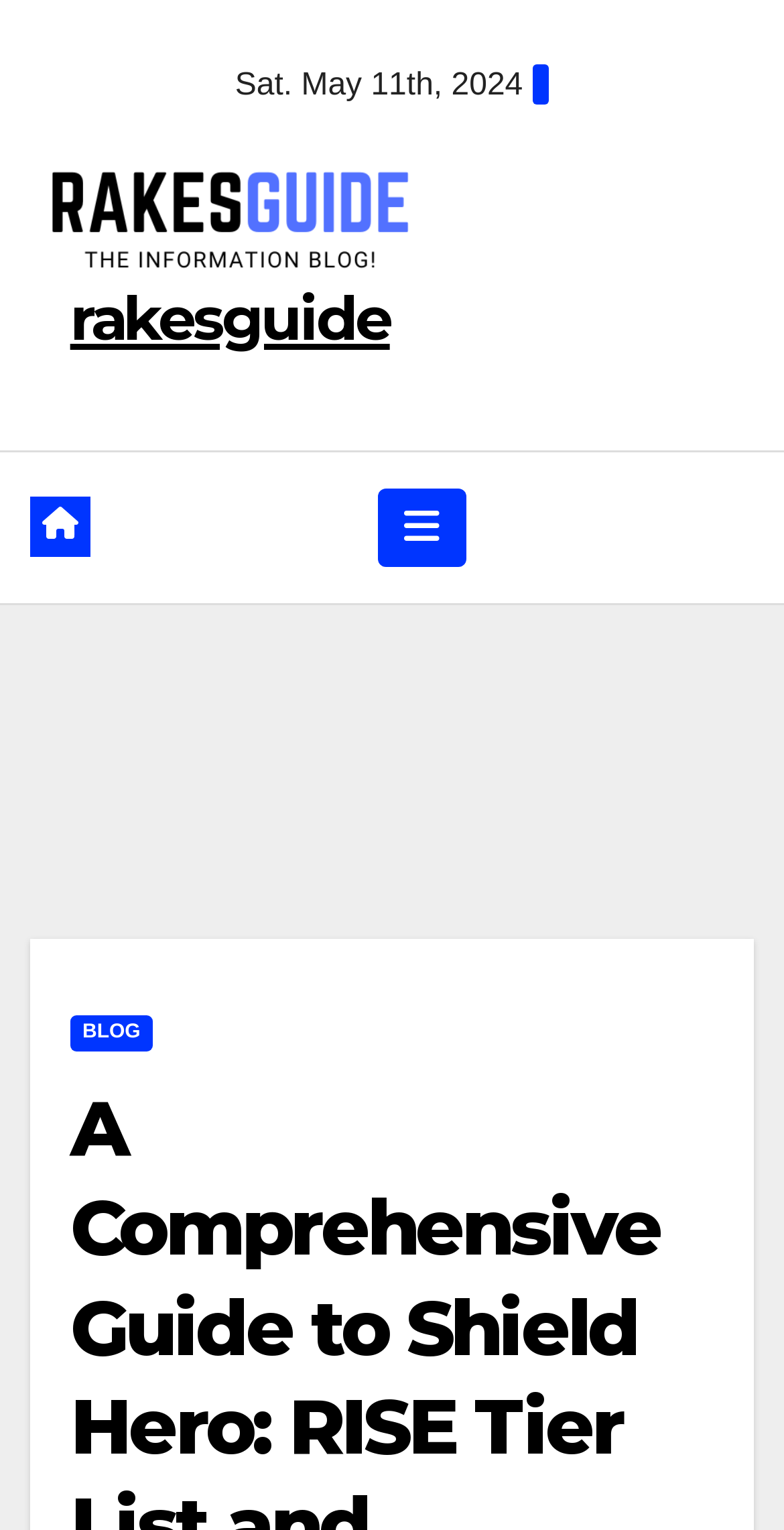Analyze and describe the webpage in a detailed narrative.

The webpage is a comprehensive guide to Shield Hero: RISE, a mobile RPG adaptation of the popular anime "The Rising of the Shield Hero." At the top of the page, there is a date displayed as "Sat. May 11th, 2024." Below the date, there is a logo of "rakesguide" which is also a clickable link. To the right of the logo, there is another "rakesguide" link. 

On the top-right corner, there is a navigation toggle button that is currently not expanded. When expanded, it reveals a "BLOG" link. Above the navigation toggle button, there is a small icon represented by "\uf015". 

The overall structure of the webpage is divided into sections, with the top section containing the date, logo, and navigation elements.